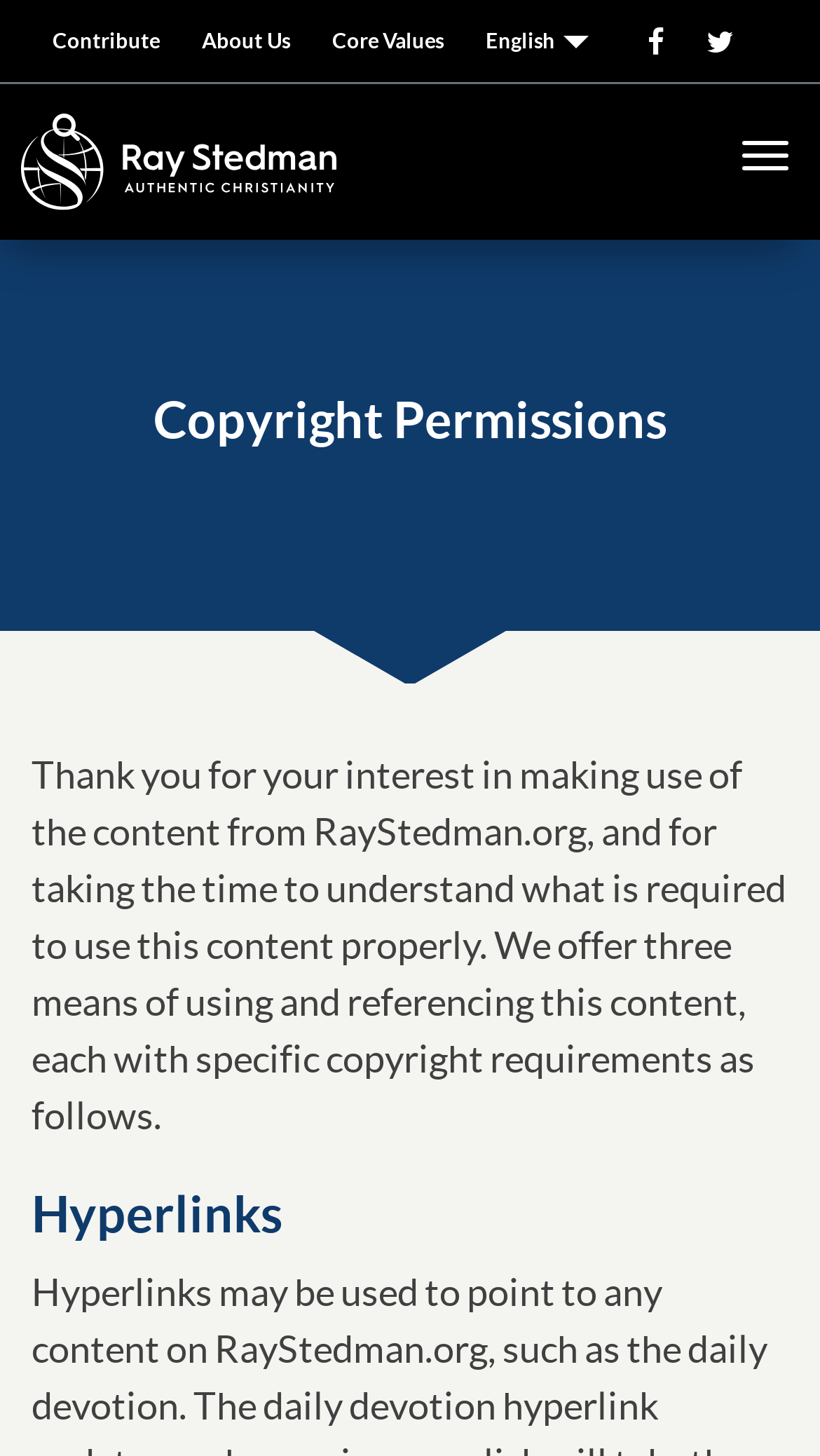How many ways are provided to use and reference the content?
Please give a detailed and elaborate answer to the question based on the image.

According to the text, 'We offer three means of using and referencing this content, each with specific copyright requirements as follows.' This indicates that there are three ways to use and reference the content, although the specific details of each way are not mentioned in the question.